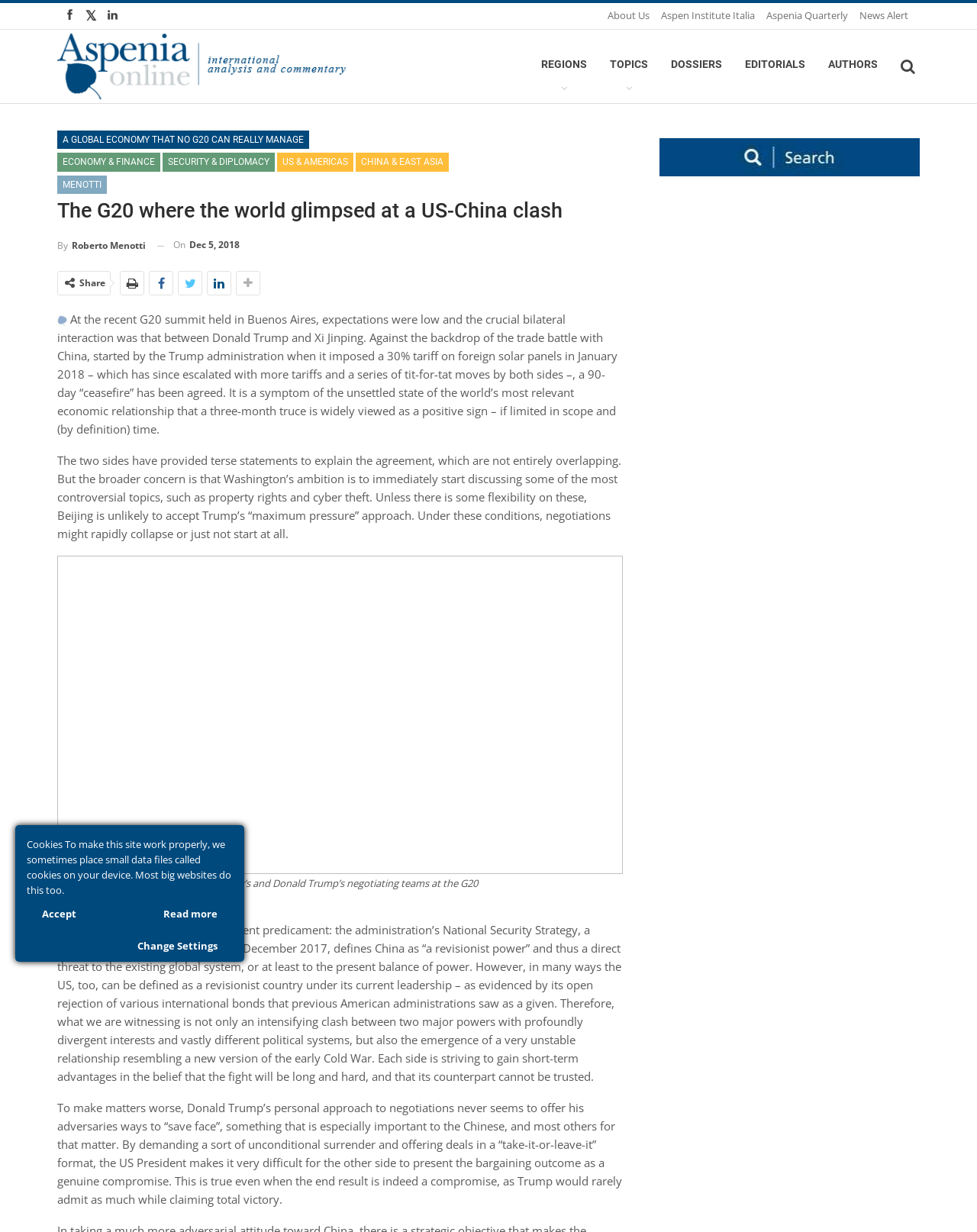Please identify the bounding box coordinates of the region to click in order to complete the task: "Share the article". The coordinates must be four float numbers between 0 and 1, specified as [left, top, right, bottom].

[0.081, 0.224, 0.108, 0.235]